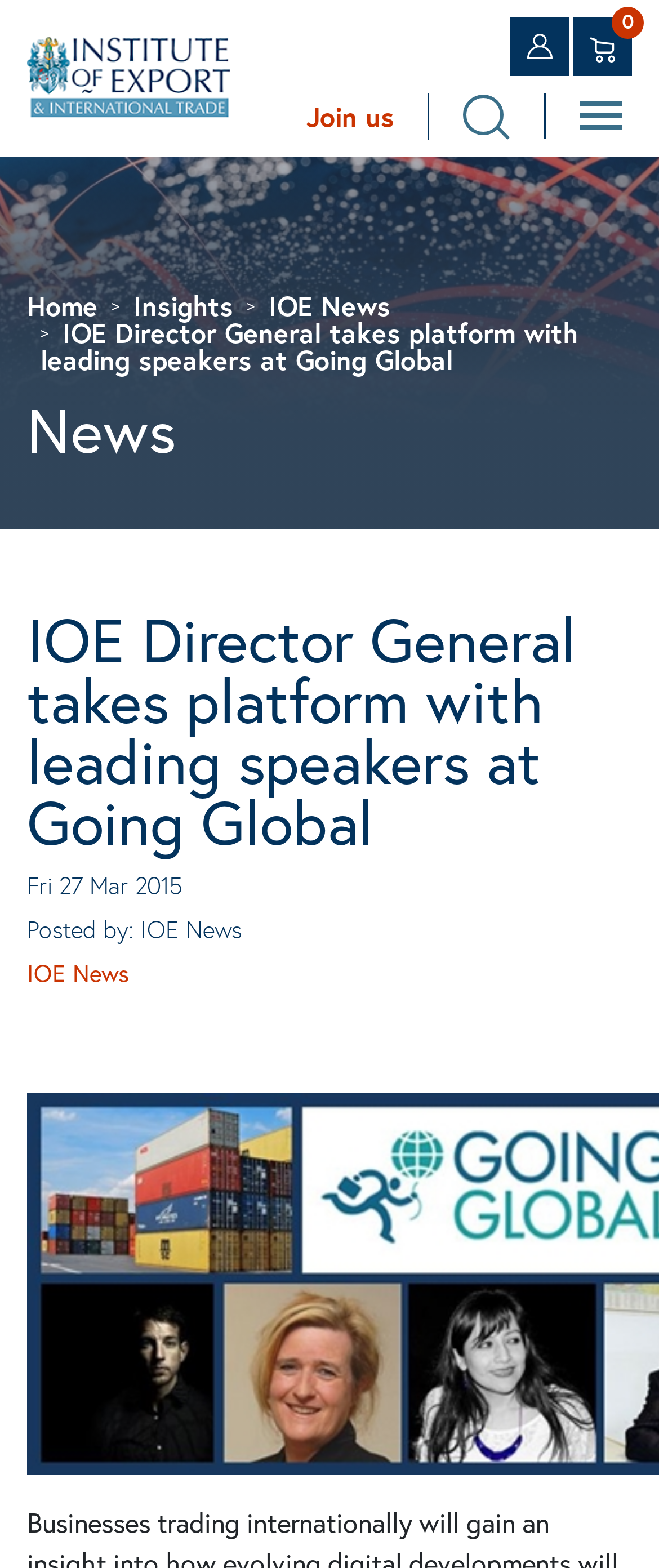Identify the bounding box coordinates of the region that should be clicked to execute the following instruction: "Click IOE Logo".

[0.041, 0.036, 0.349, 0.058]